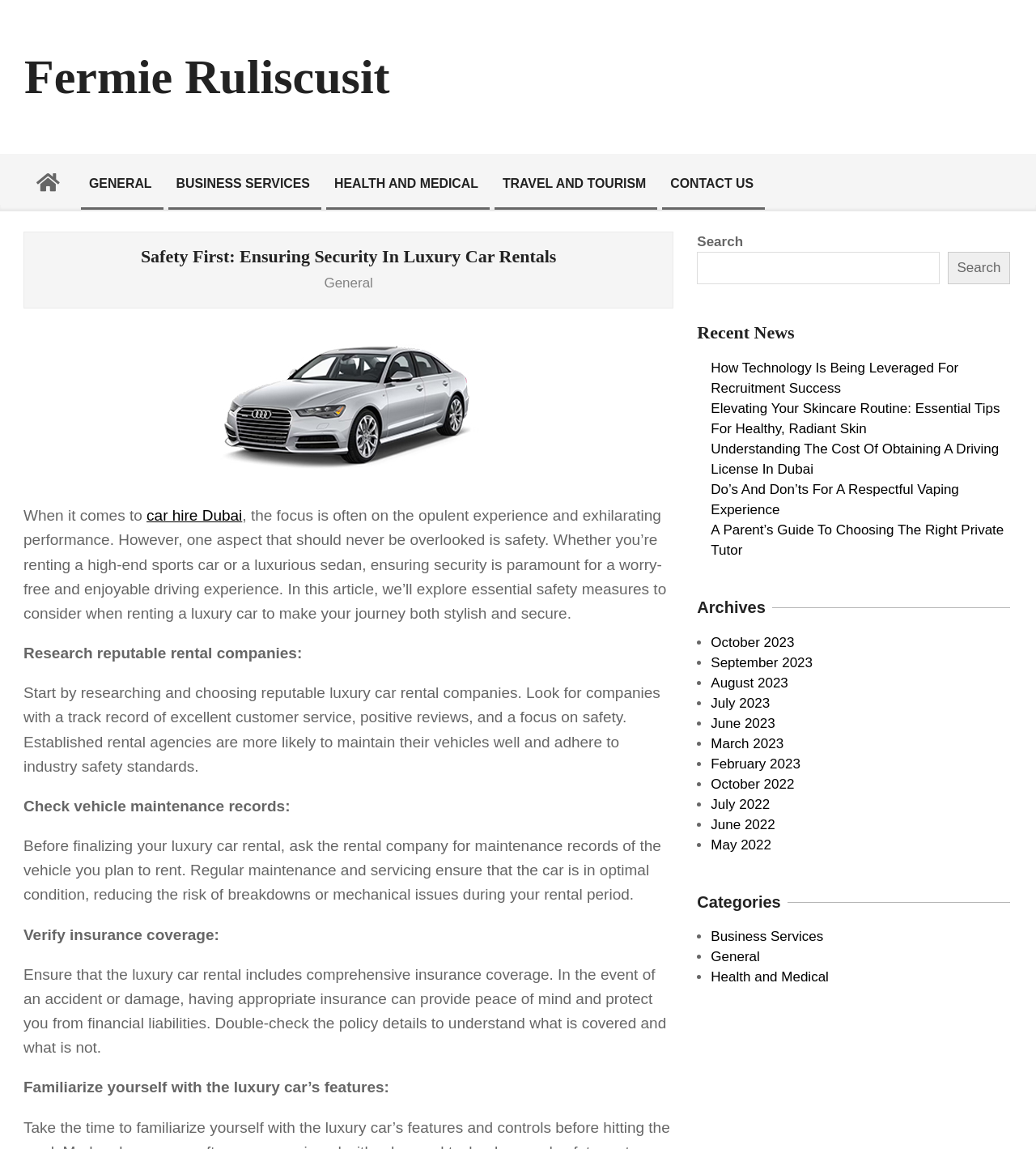Please determine the bounding box coordinates of the element's region to click in order to carry out the following instruction: "Search for something". The coordinates should be four float numbers between 0 and 1, i.e., [left, top, right, bottom].

[0.673, 0.219, 0.907, 0.247]